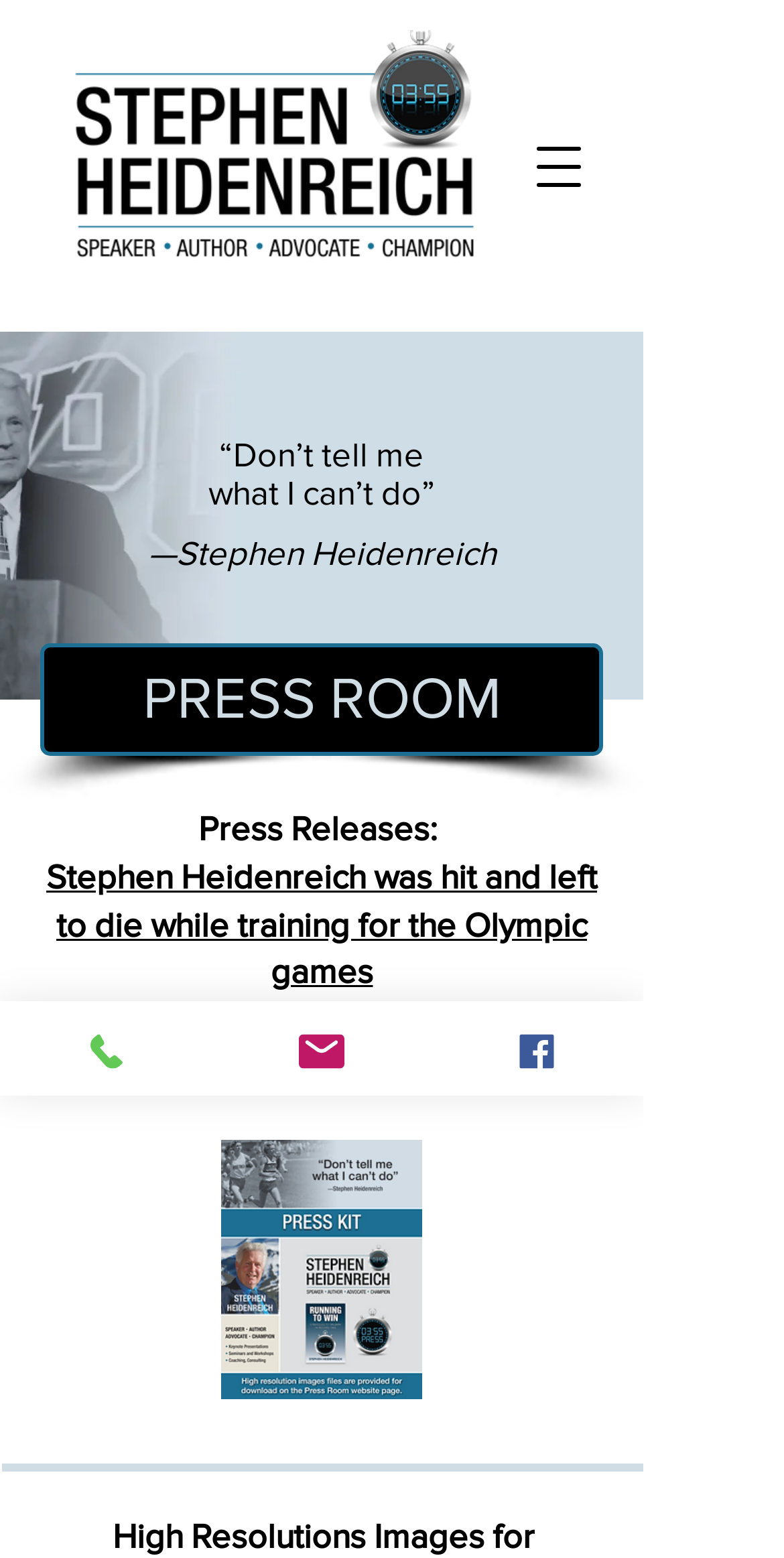Please answer the following question using a single word or phrase: What is the main section of this webpage?

PRESS ROOM